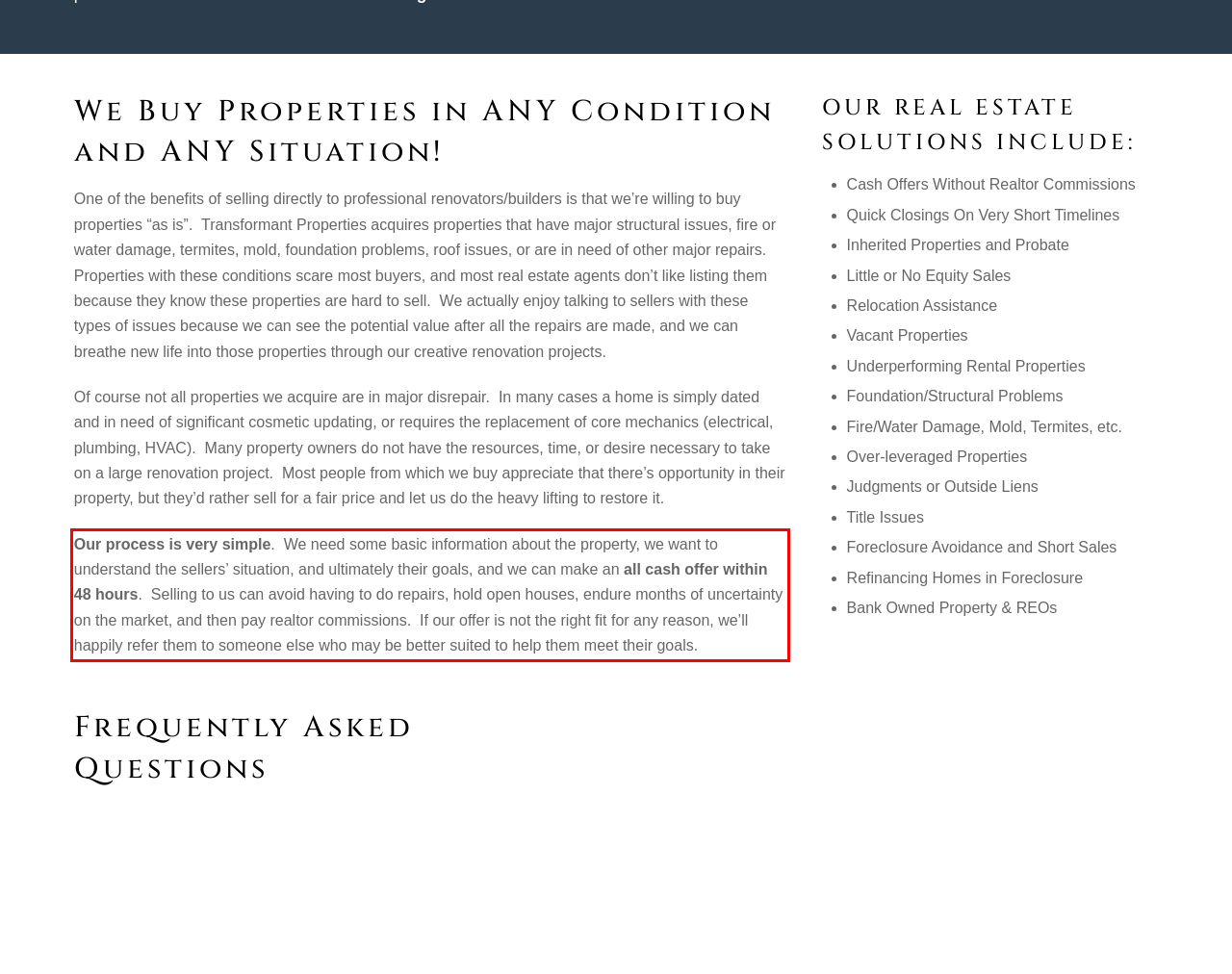Given a screenshot of a webpage with a red bounding box, please identify and retrieve the text inside the red rectangle.

Our process is very simple. We need some basic information about the property, we want to understand the sellers’ situation, and ultimately their goals, and we can make an all cash offer within 48 hours. Selling to us can avoid having to do repairs, hold open houses, endure months of uncertainty on the market, and then pay realtor commissions. If our offer is not the right fit for any reason, we’ll happily refer them to someone else who may be better suited to help them meet their goals.